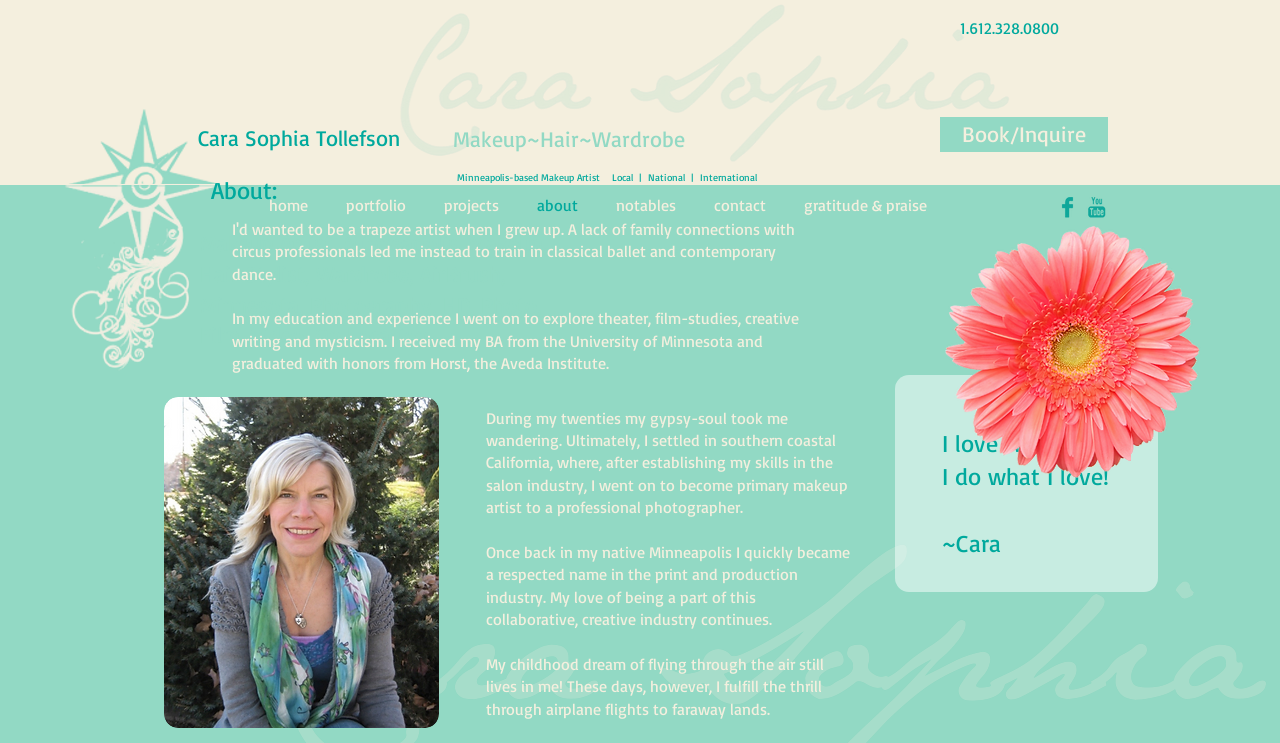Please determine the bounding box coordinates of the element's region to click in order to carry out the following instruction: "View the 'about' page". The coordinates should be four float numbers between 0 and 1, i.e., [left, top, right, bottom].

[0.405, 0.261, 0.466, 0.292]